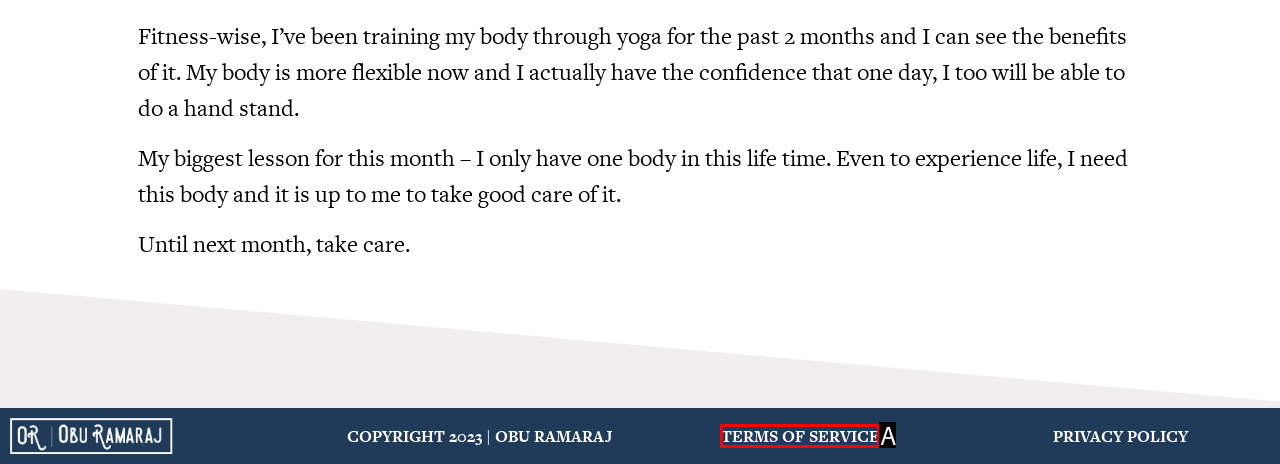Which UI element matches this description: TERMS OF SERVICE?
Reply with the letter of the correct option directly.

A